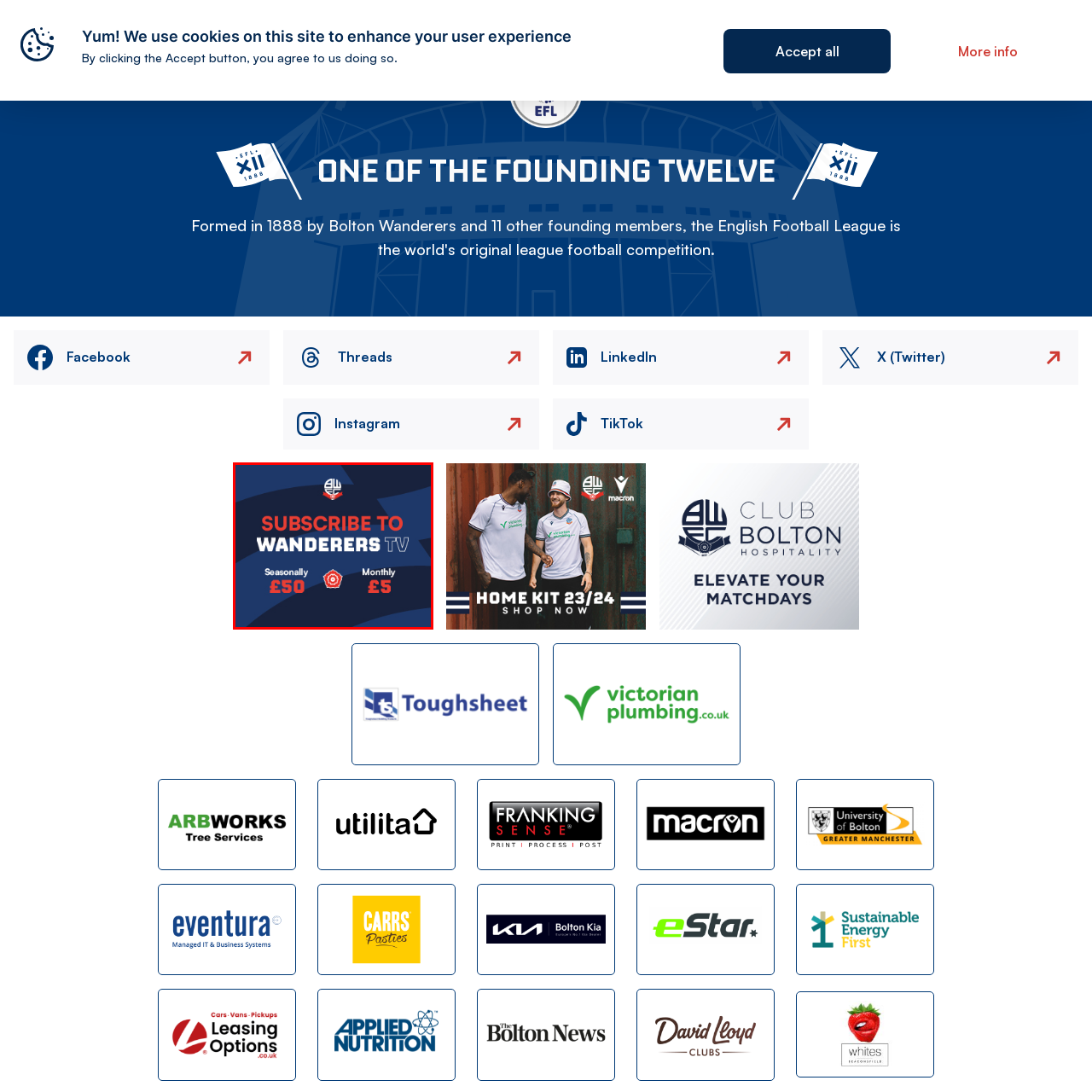What shape is the emblem in the center of the banner?
Focus on the image highlighted by the red bounding box and deliver a thorough explanation based on what you see.

The caption describes the emblem in the center of the banner as circular, adding a visual element to the pricing details, which suggests that the shape of the emblem is circular.